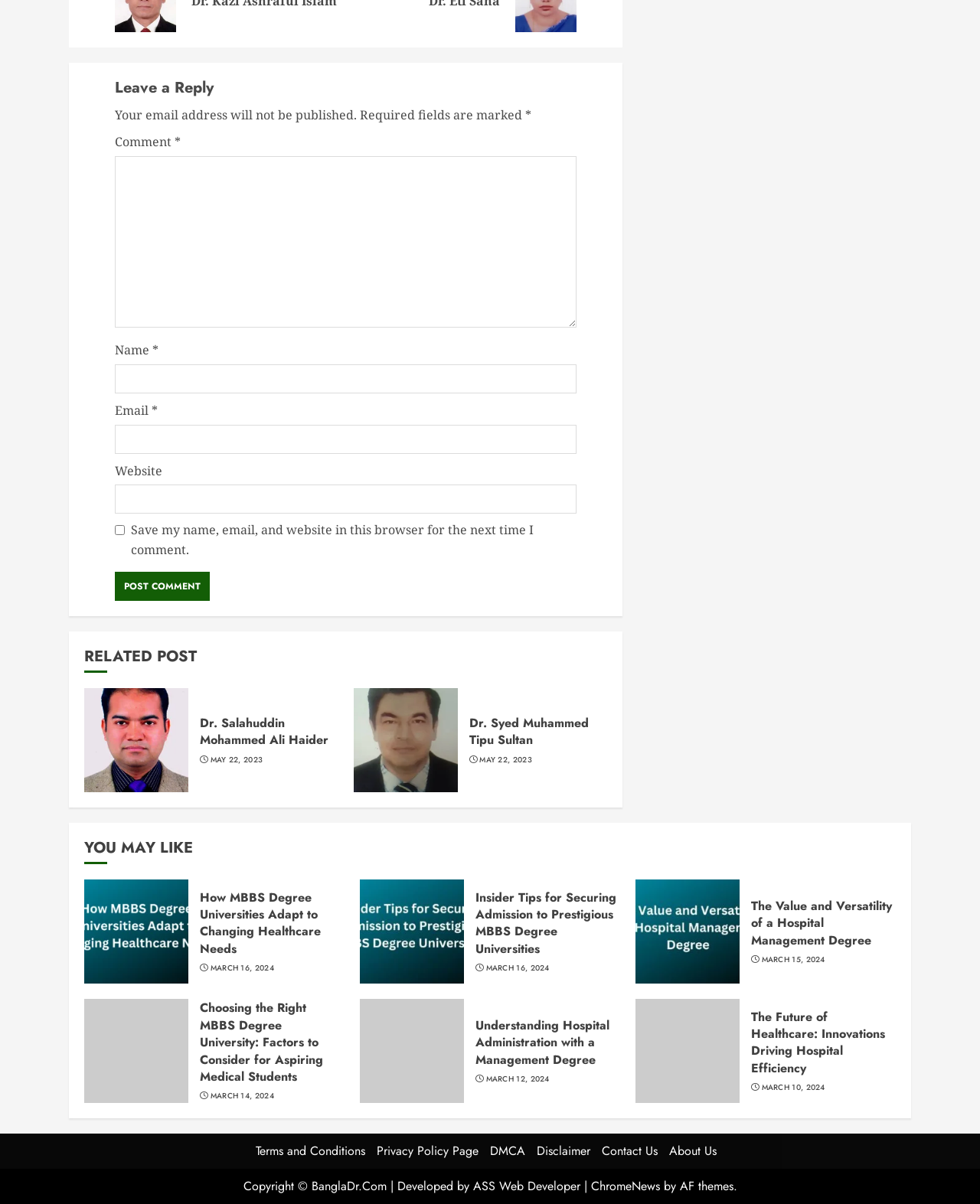What is the topic of the related posts?
Answer the question with a single word or phrase, referring to the image.

MBBS degree and hospital management